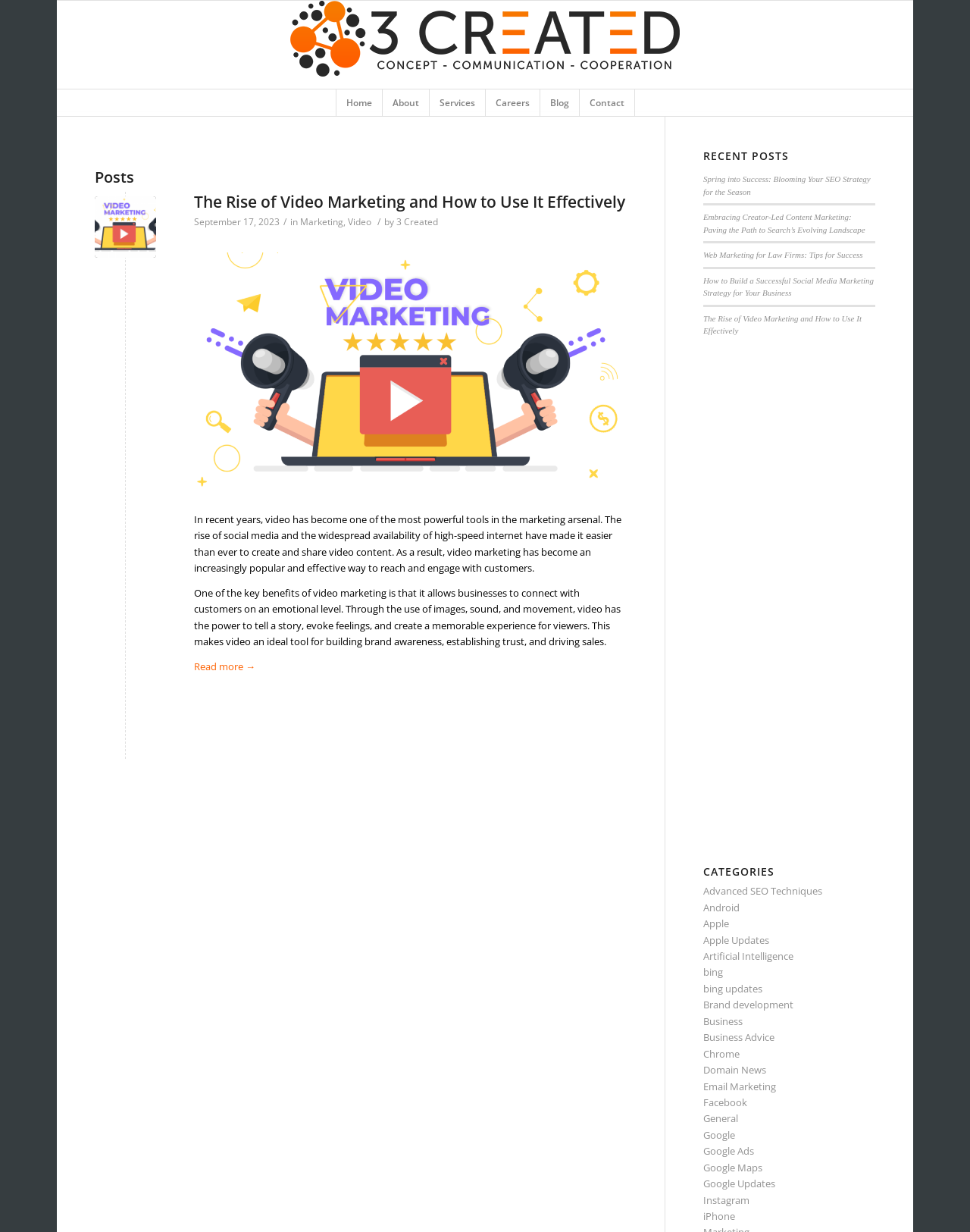Using the description: "Apple Updates", determine the UI element's bounding box coordinates. Ensure the coordinates are in the format of four float numbers between 0 and 1, i.e., [left, top, right, bottom].

[0.725, 0.757, 0.793, 0.768]